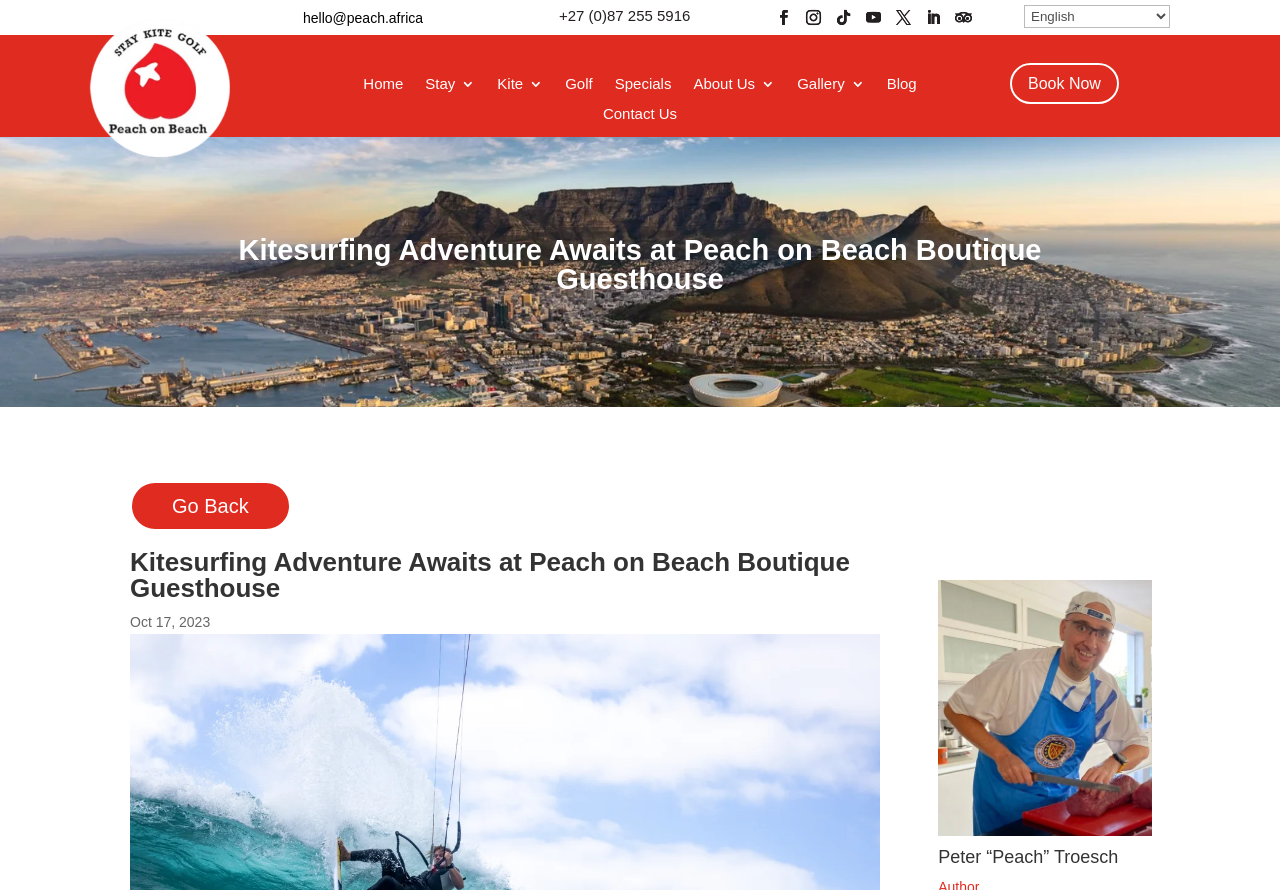Reply to the question with a single word or phrase:
What is the name of the person in the image?

Peter “Peach” Troesch